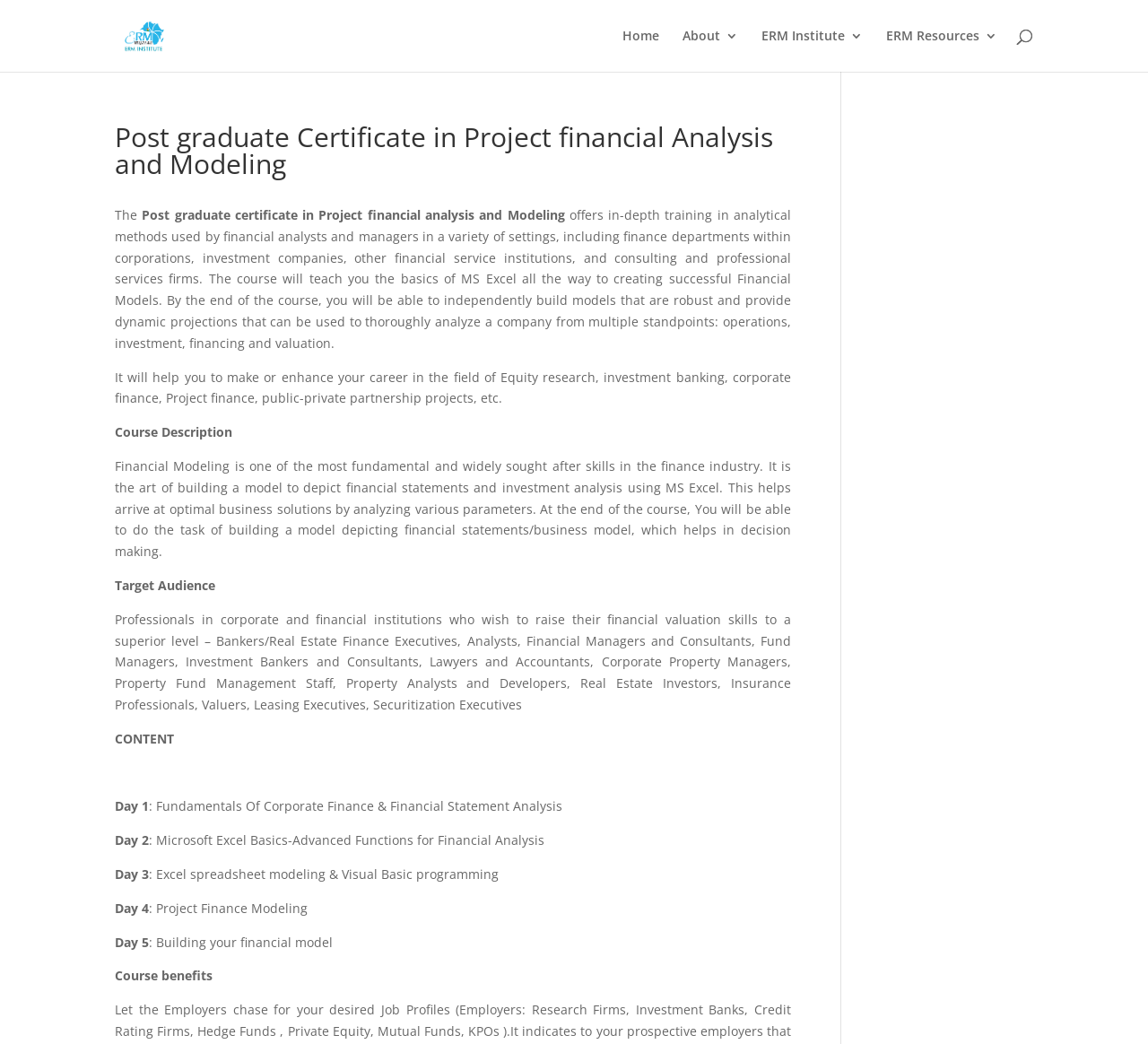Reply to the question with a single word or phrase:
How many days does the course last?

5 days